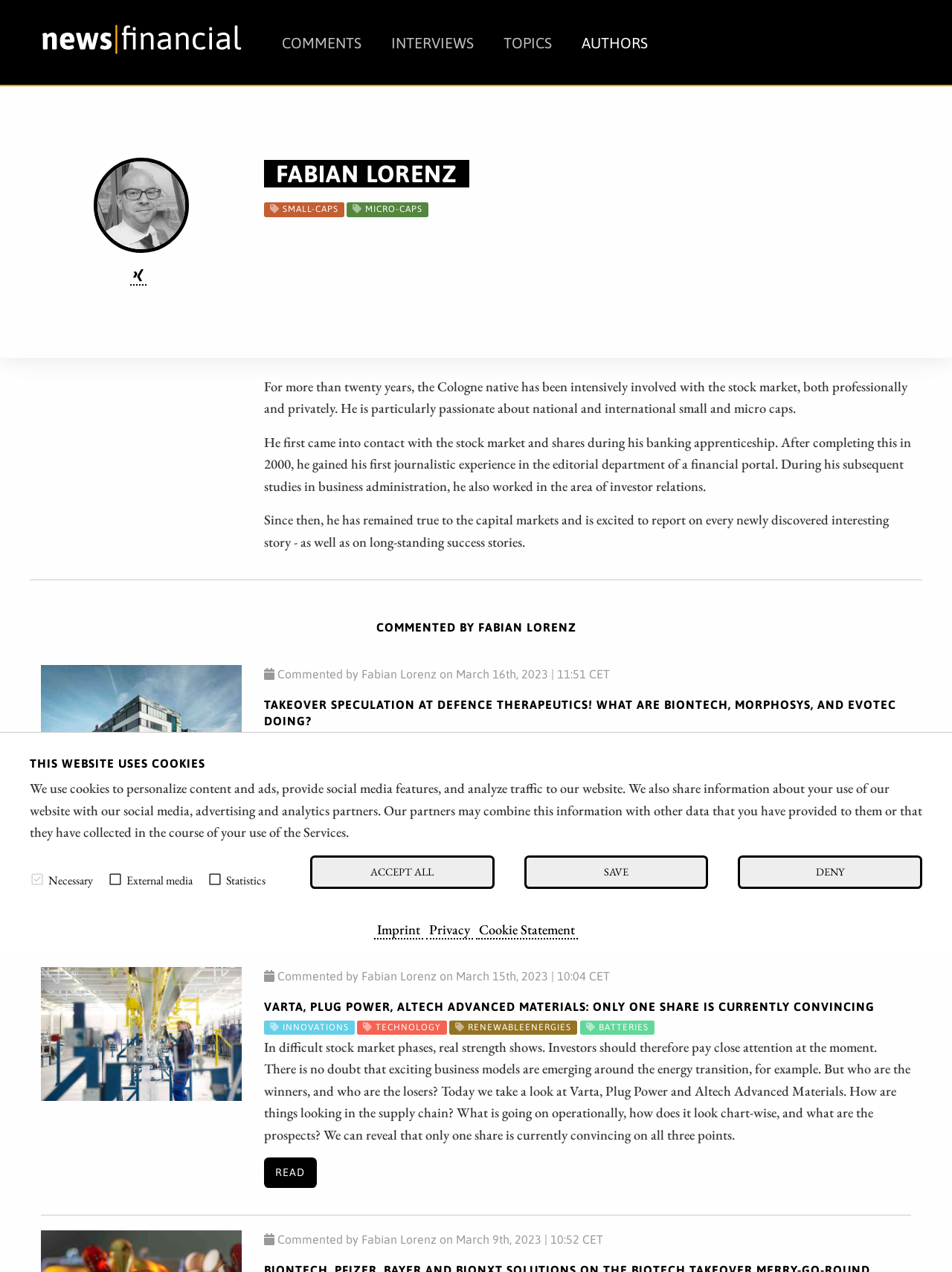Locate the coordinates of the bounding box for the clickable region that fulfills this instruction: "Click the 'READ' button".

[0.277, 0.703, 0.333, 0.727]